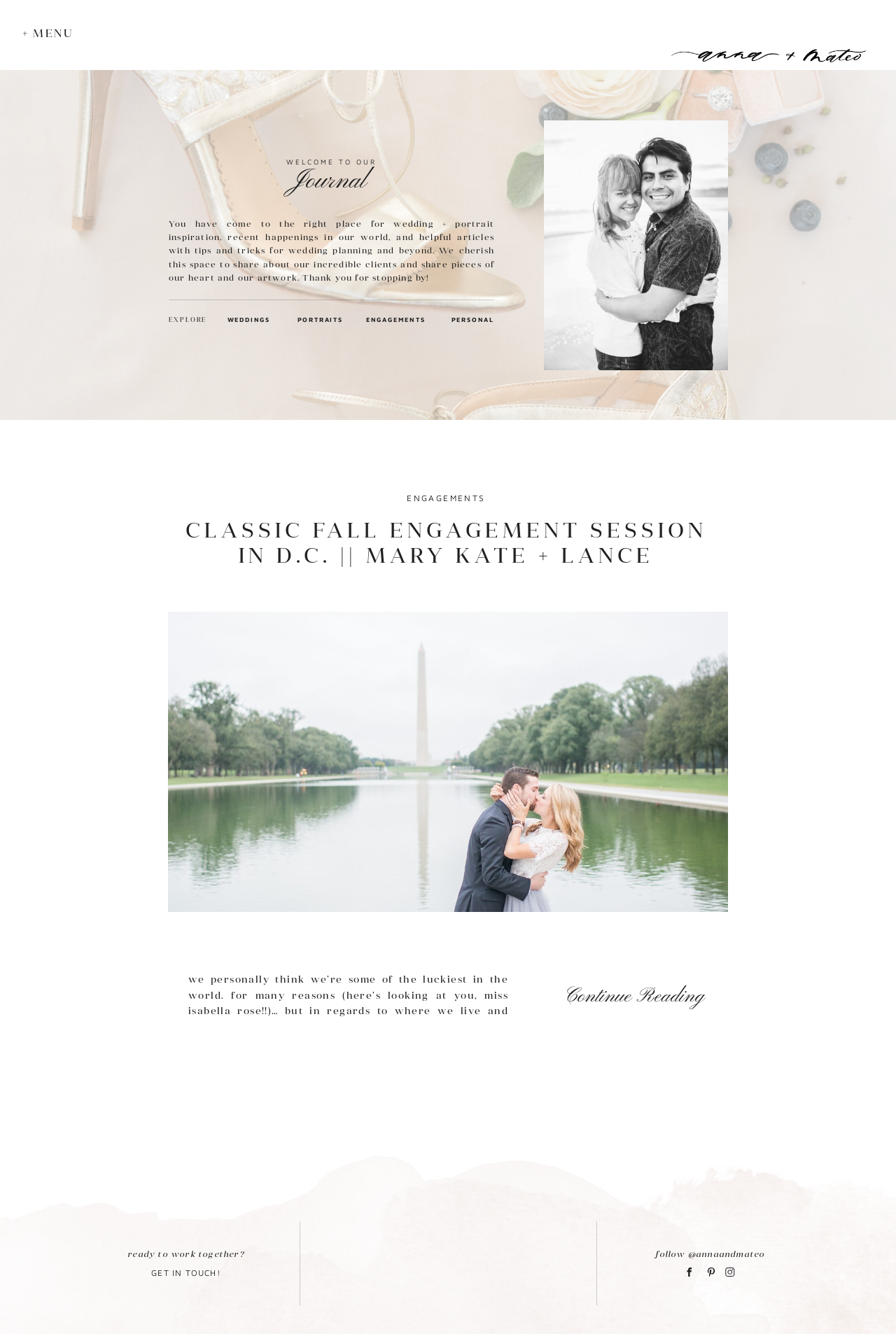Generate a thorough caption that explains the contents of the webpage.

This webpage is a photography website, specifically showcasing engagement photos in Washington D.C. At the top left corner, there is a menu button labeled "+ MENU". On the top right side, there are several links to different sections of the website, including "PERSONAL", "ENGAGEMENTS", "PORTRAITS", "WEDDINGS", and "EXPLORE". 

Below the menu and links, there is a brief introduction to the website, welcoming visitors and describing the content of the website, which includes wedding and portrait inspiration, recent happenings, and helpful articles with tips and tricks for wedding planning.

Under the introduction, there is a heading "Journal" and a subheading "WELCOME TO OUR". Below these headings, there is a featured article titled "CLASSIC FALL ENGAGEMENT SESSION IN D.C. || MARY KATE + LANCE", which includes a link to read more. 

To the right of the article, there is a section with a heading "ENGAGEMENTS" and a link to explore more engagement photos. Below this section, there is a call-to-action button "Continue Reading" to encourage visitors to read more articles.

Further down the page, there is a paragraph of text describing the photographers' experience and passion for capturing engagement photos in Washington D.C. Below this text, there is a large image of a Washington DC Monument Engagement Photo, which is a link to more photos.

At the bottom of the page, there are several social media links and a call-to-action button "GET IN TOUCH!" to encourage visitors to contact the photographers.